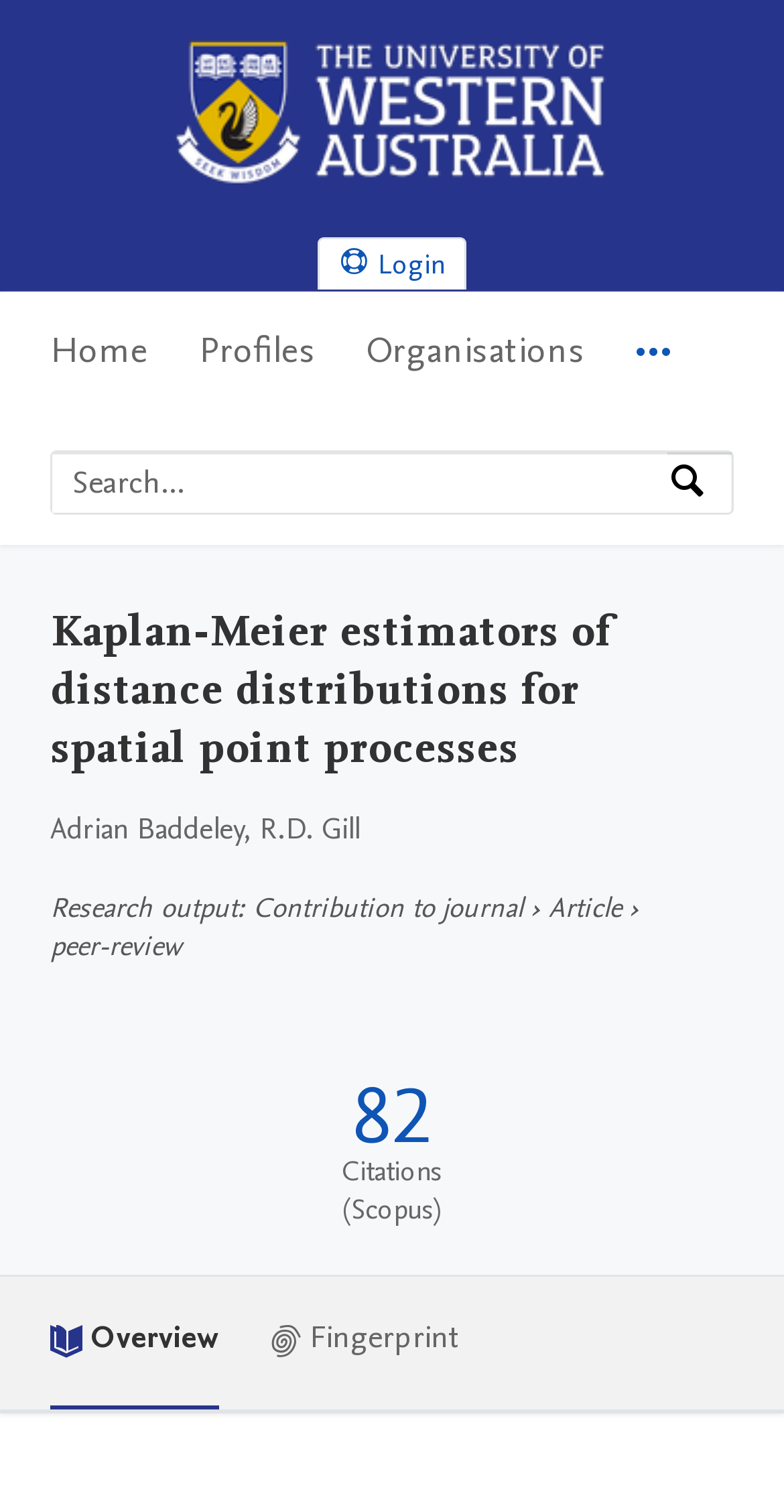Provide the bounding box coordinates of the section that needs to be clicked to accomplish the following instruction: "Search by expertise, name or affiliation."

[0.067, 0.3, 0.851, 0.34]